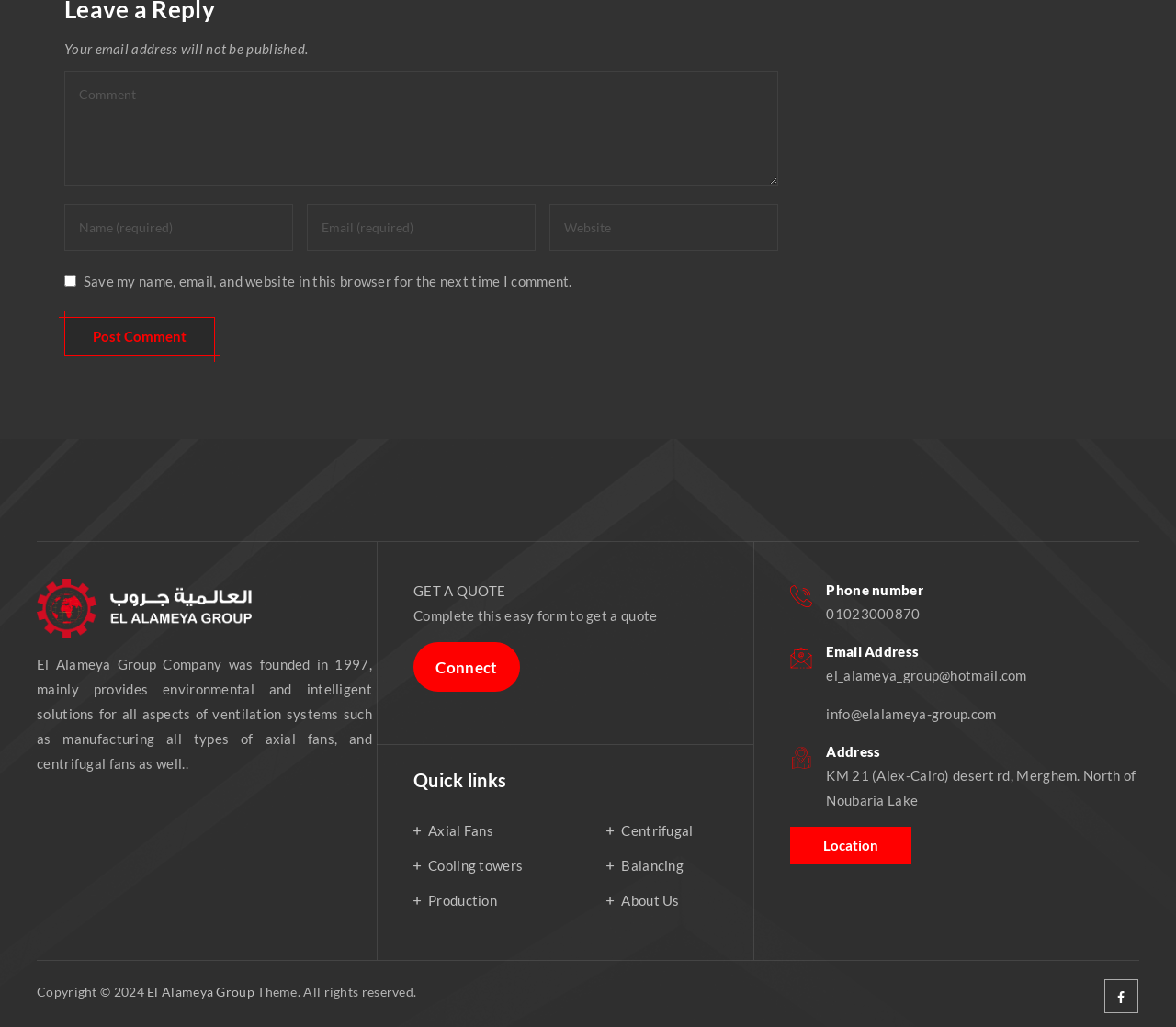Provide your answer in one word or a succinct phrase for the question: 
What is the purpose of the 'Save my name, email, and website in this browser for the next time I comment' checkbox?

To save user information for future comments